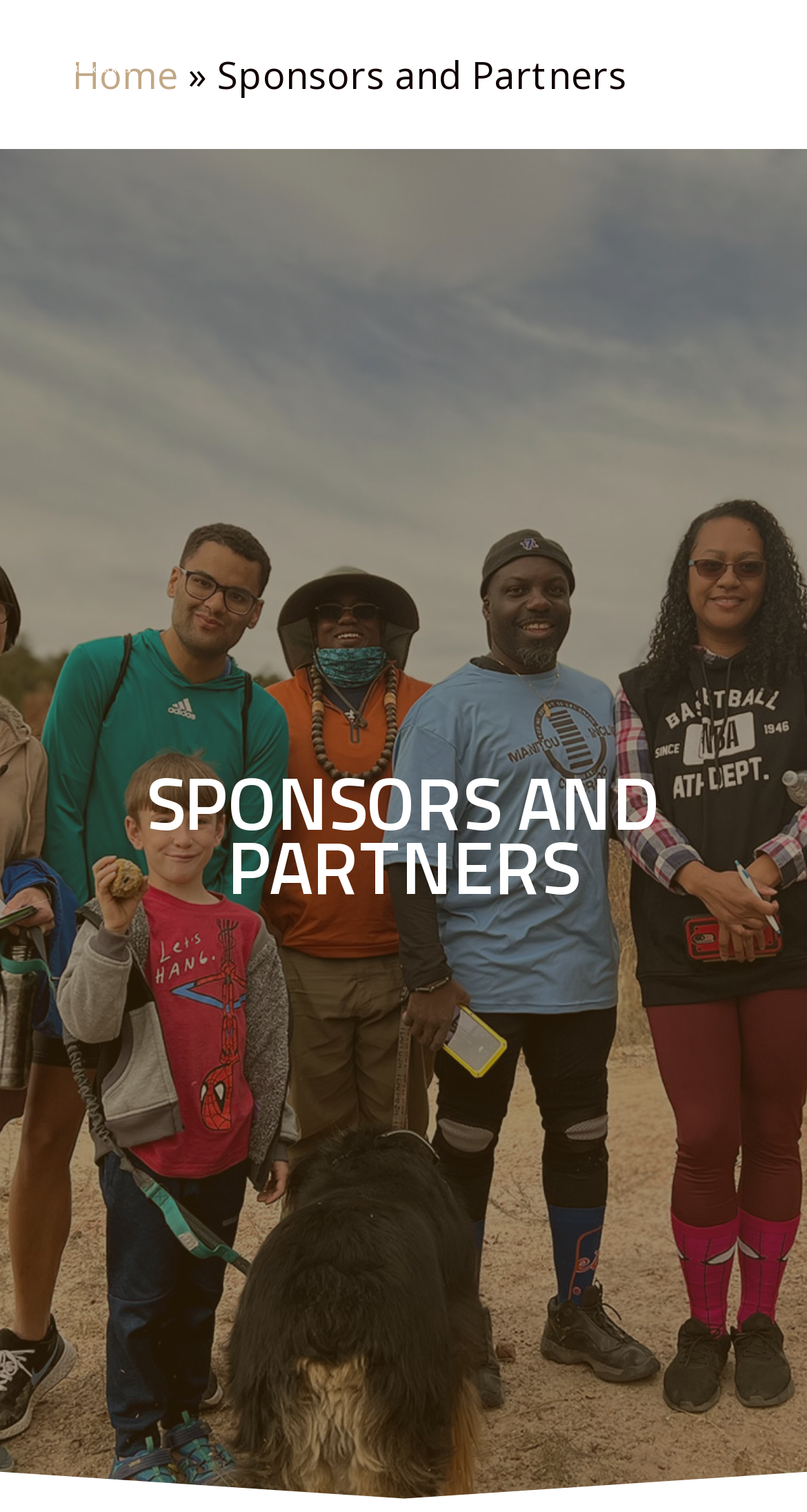What is the name of the organization?
Based on the image, please offer an in-depth response to the question.

The name of the organization can be found in the top-left corner of the webpage, where there are multiple images with the same name 'Blackpackers', and a link with the text 'Blackpackers Blackpackers Blackpackers'.